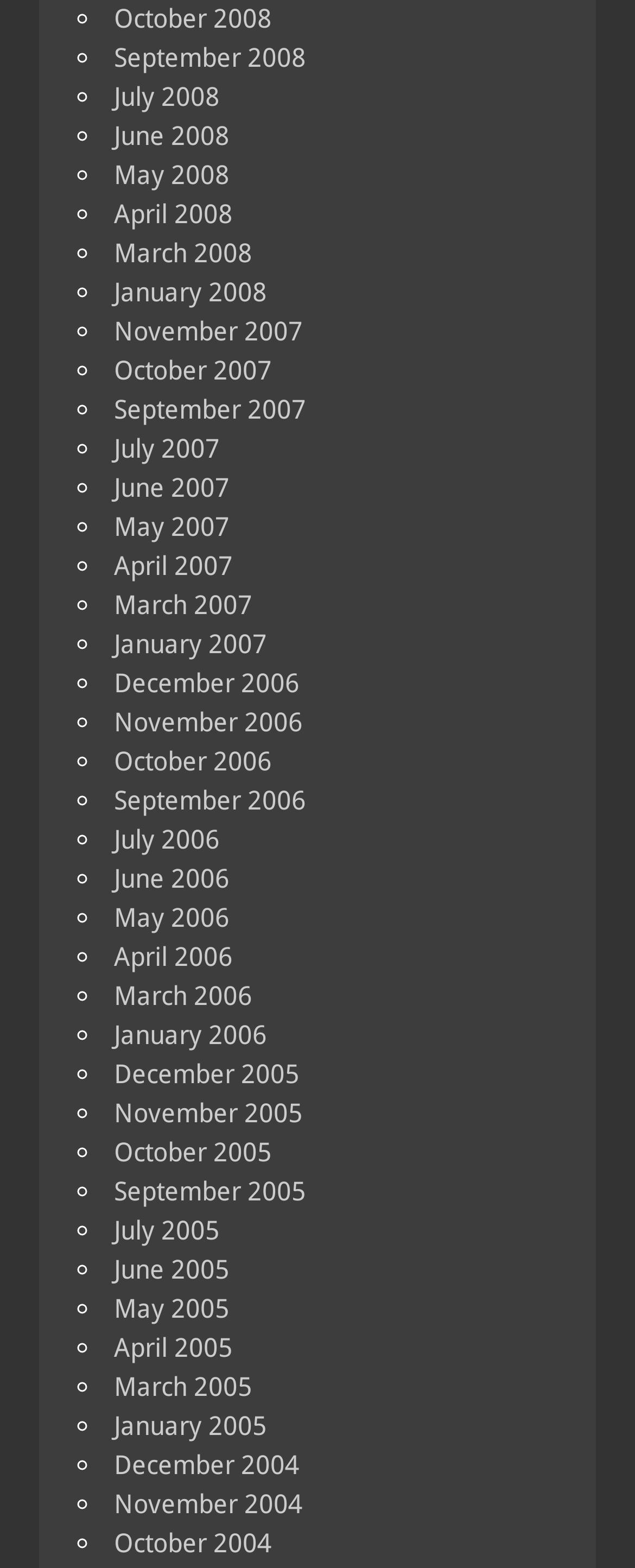Please pinpoint the bounding box coordinates for the region I should click to adhere to this instruction: "View September 2005".

[0.179, 0.75, 0.482, 0.77]